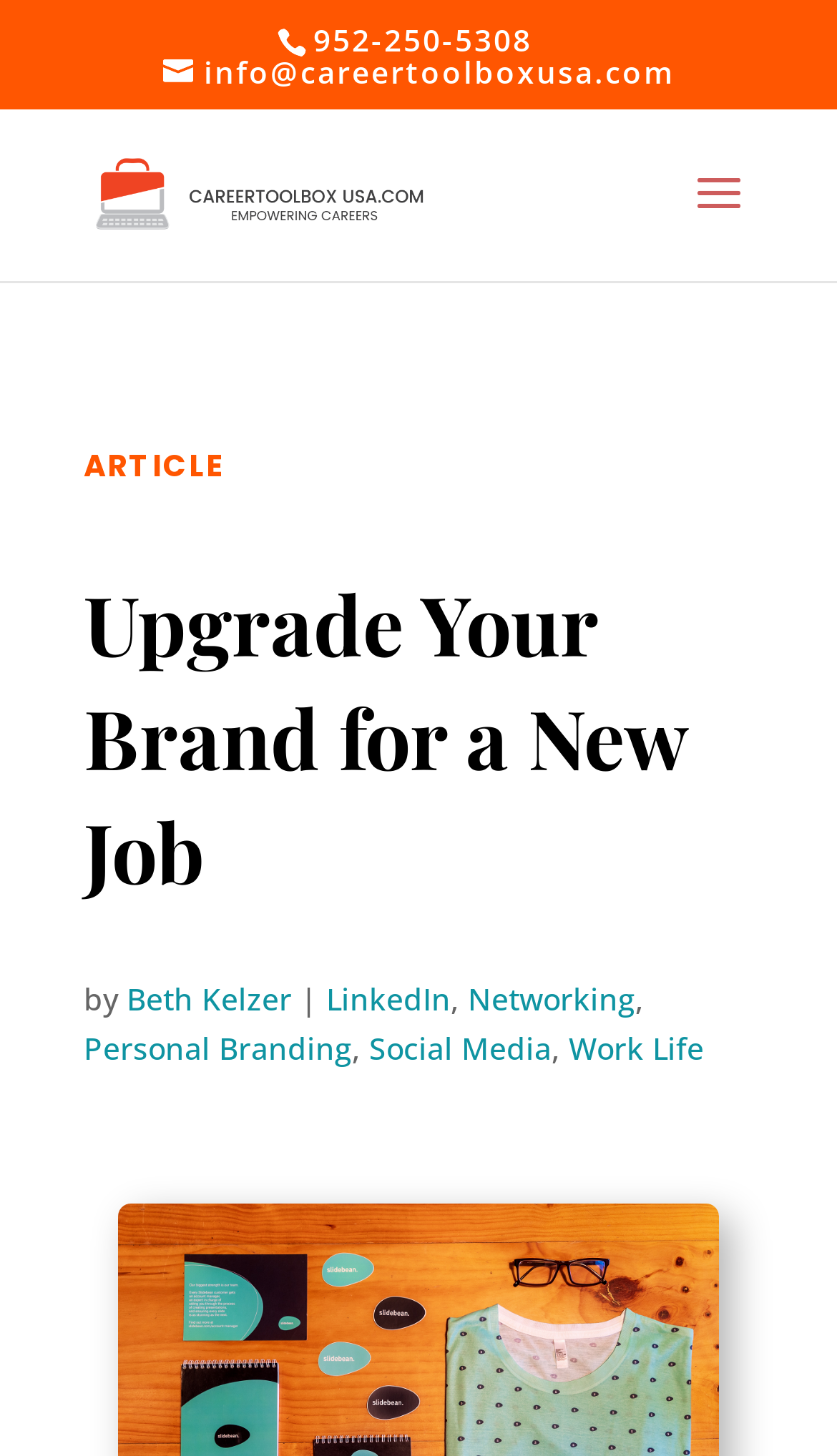Pinpoint the bounding box coordinates for the area that should be clicked to perform the following instruction: "Send an email to info@careertoolboxusa.com".

[0.195, 0.035, 0.805, 0.063]